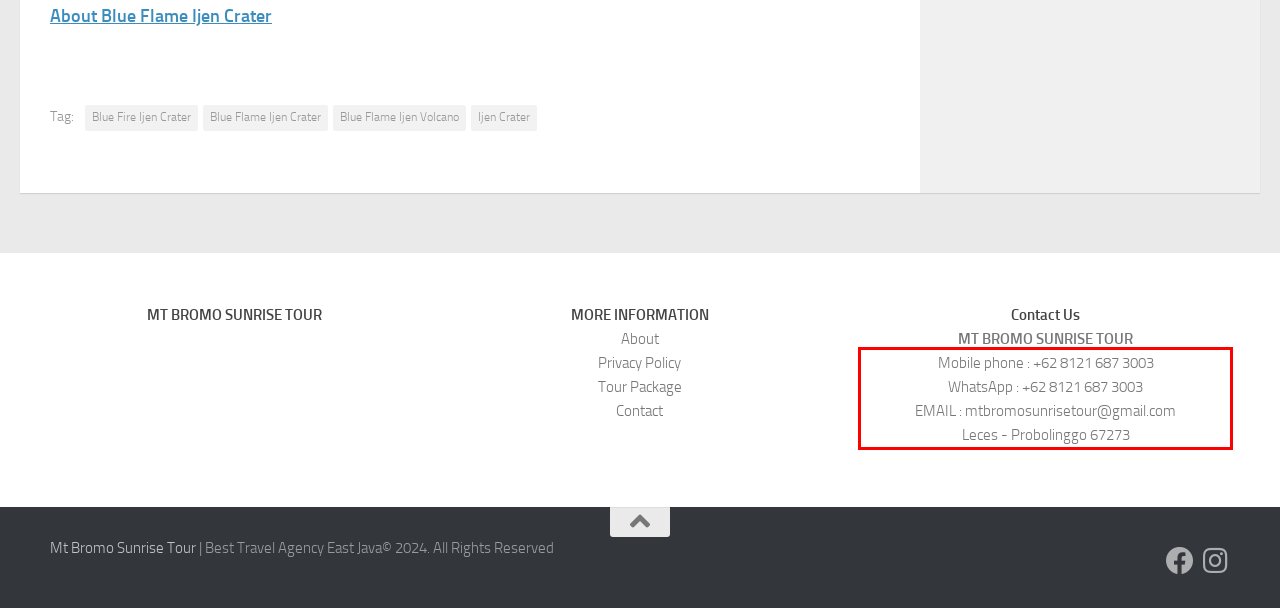You are looking at a screenshot of a webpage with a red rectangle bounding box. Use OCR to identify and extract the text content found inside this red bounding box.

Mobile phone : +62 8121 687 3003 WhatsApp : +62 8121 687 3003 EMAIL : mtbromosunrisetour@gmail.com Leces - Probolinggo 67273